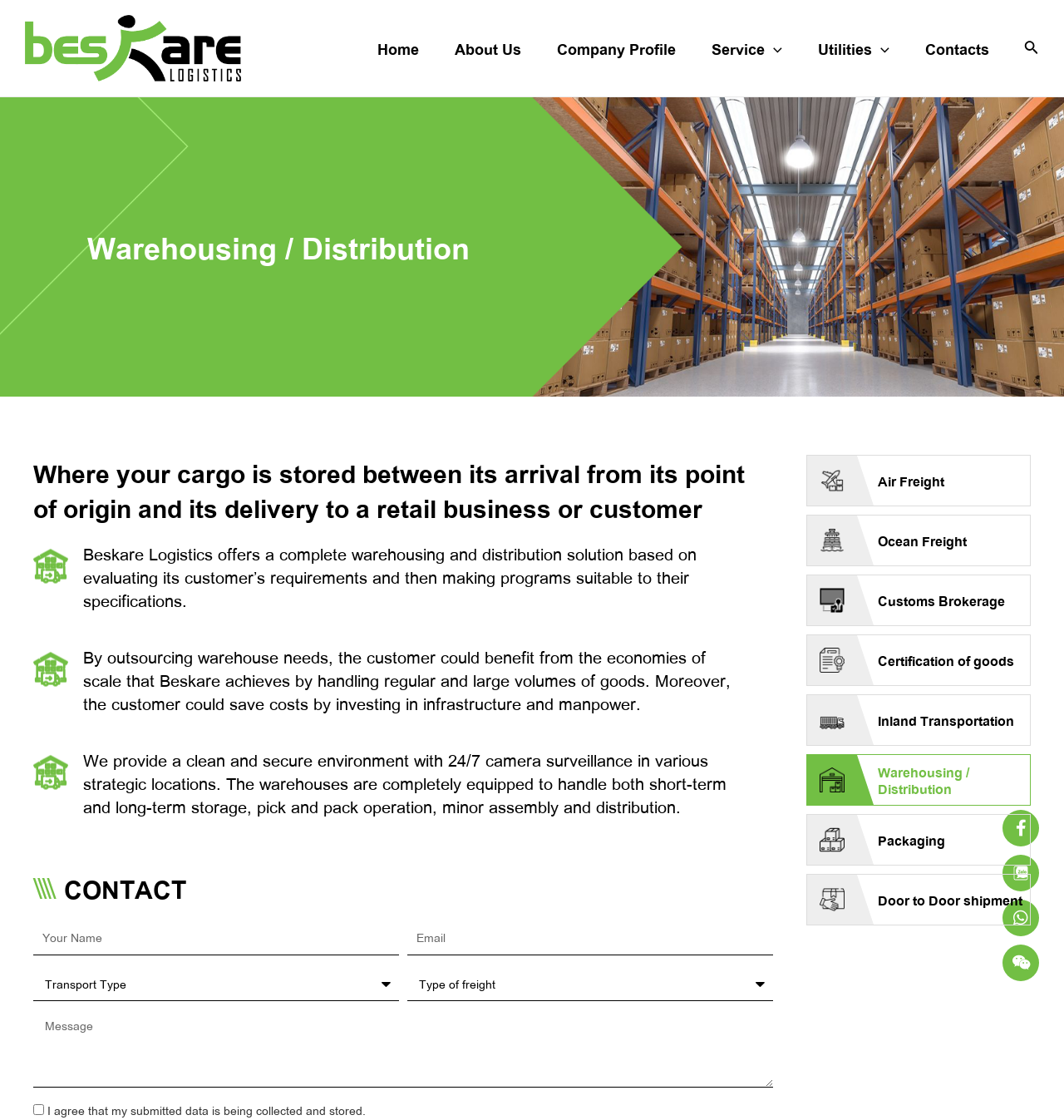What is the name of the logistics company?
Please give a detailed and elaborate explanation in response to the question.

The name of the logistics company can be found in the top-left corner of the webpage, where it is written as 'Warehousing / Distribution – Beskare Logistics'. Additionally, the company name is also mentioned in the navigation menu as 'Beskare Logistics'.